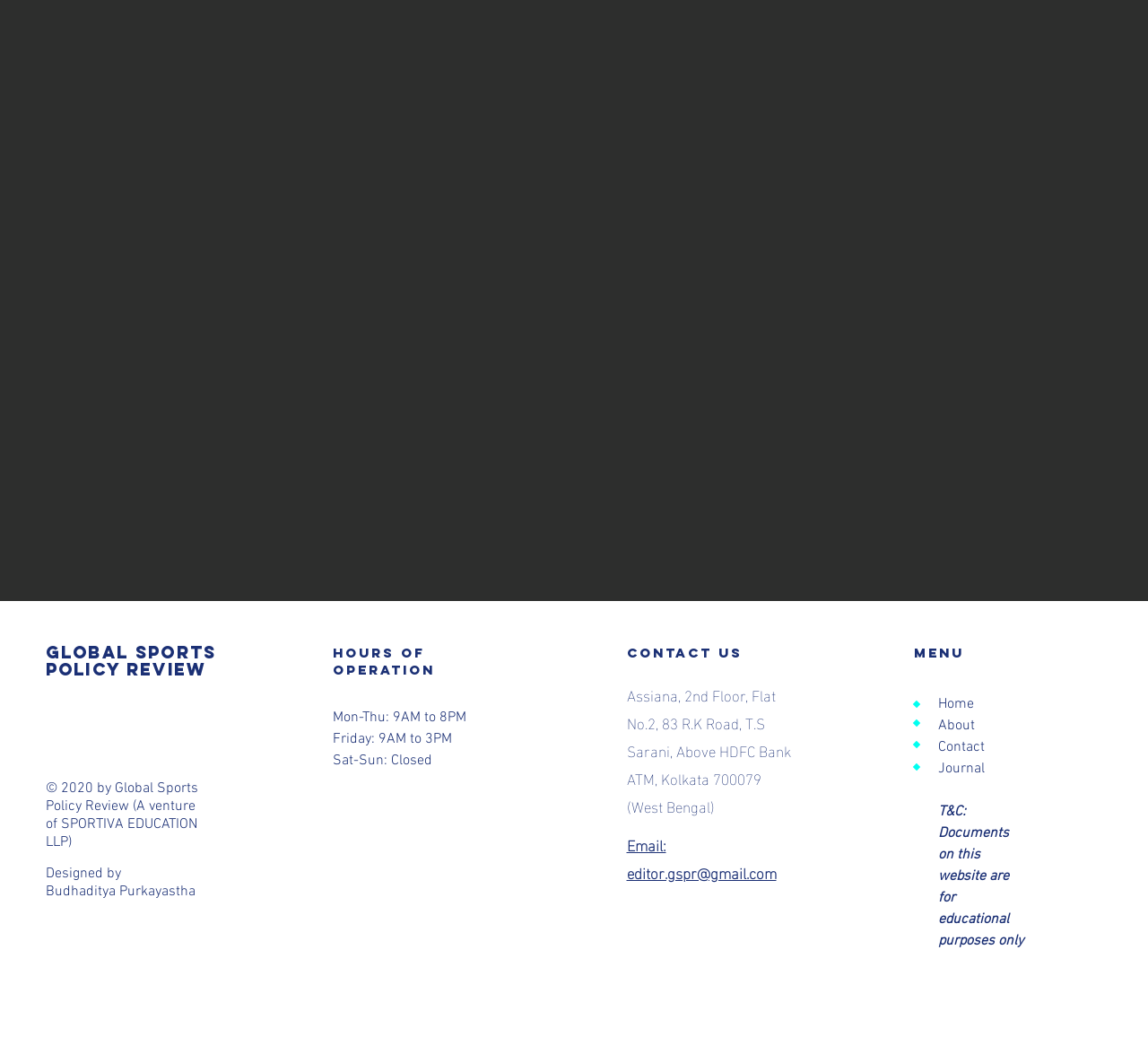Provide a brief response to the question using a single word or phrase: 
What is the email address to contact?

editor.gspr@gmail.com